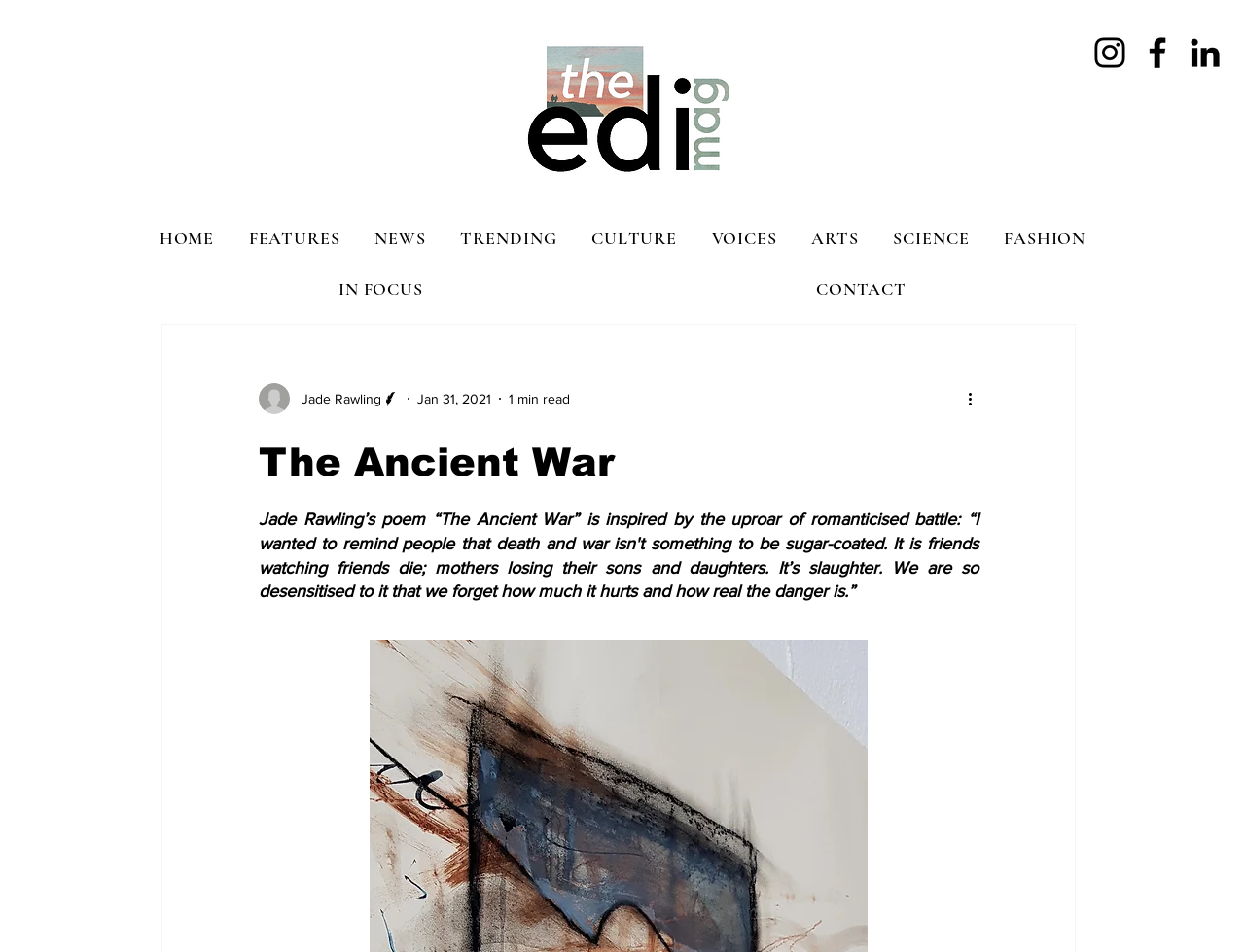Find the bounding box coordinates for the element that must be clicked to complete the instruction: "Check the latest NEWS". The coordinates should be four float numbers between 0 and 1, indicated as [left, top, right, bottom].

[0.29, 0.228, 0.353, 0.273]